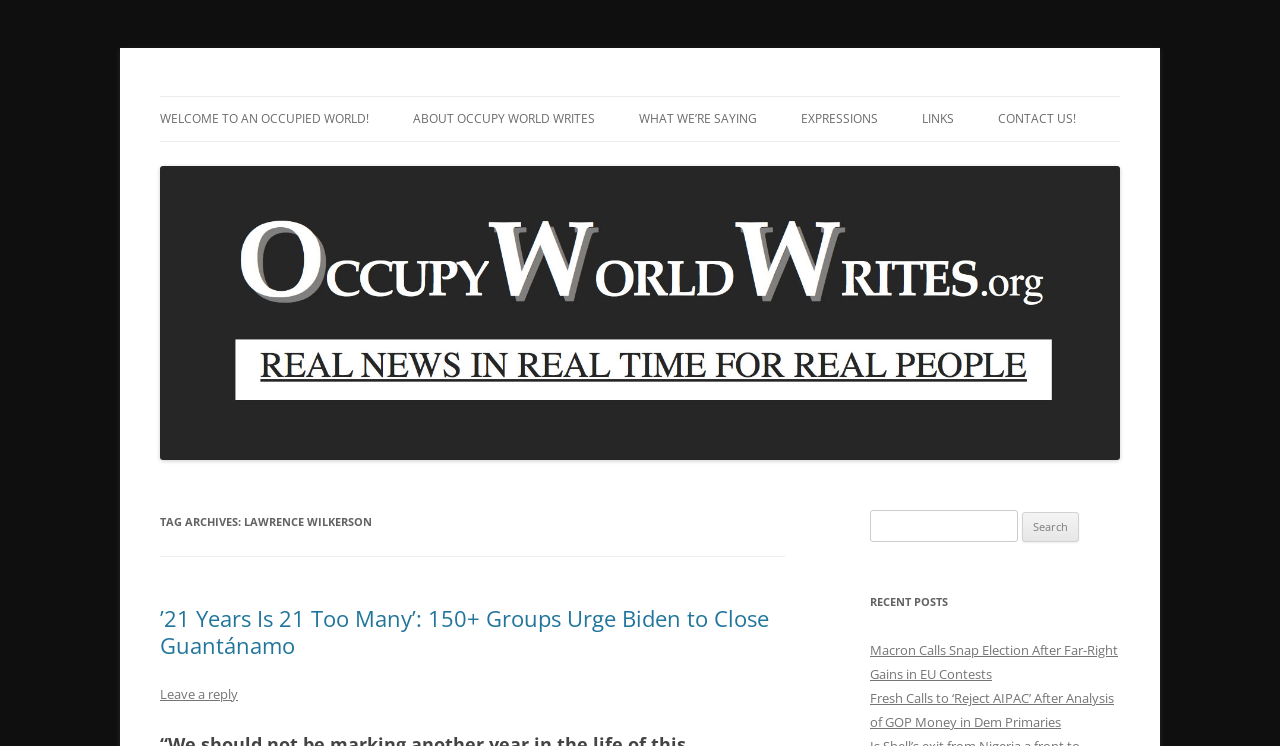Is there a search function on the page?
Based on the screenshot, answer the question with a single word or phrase.

Yes